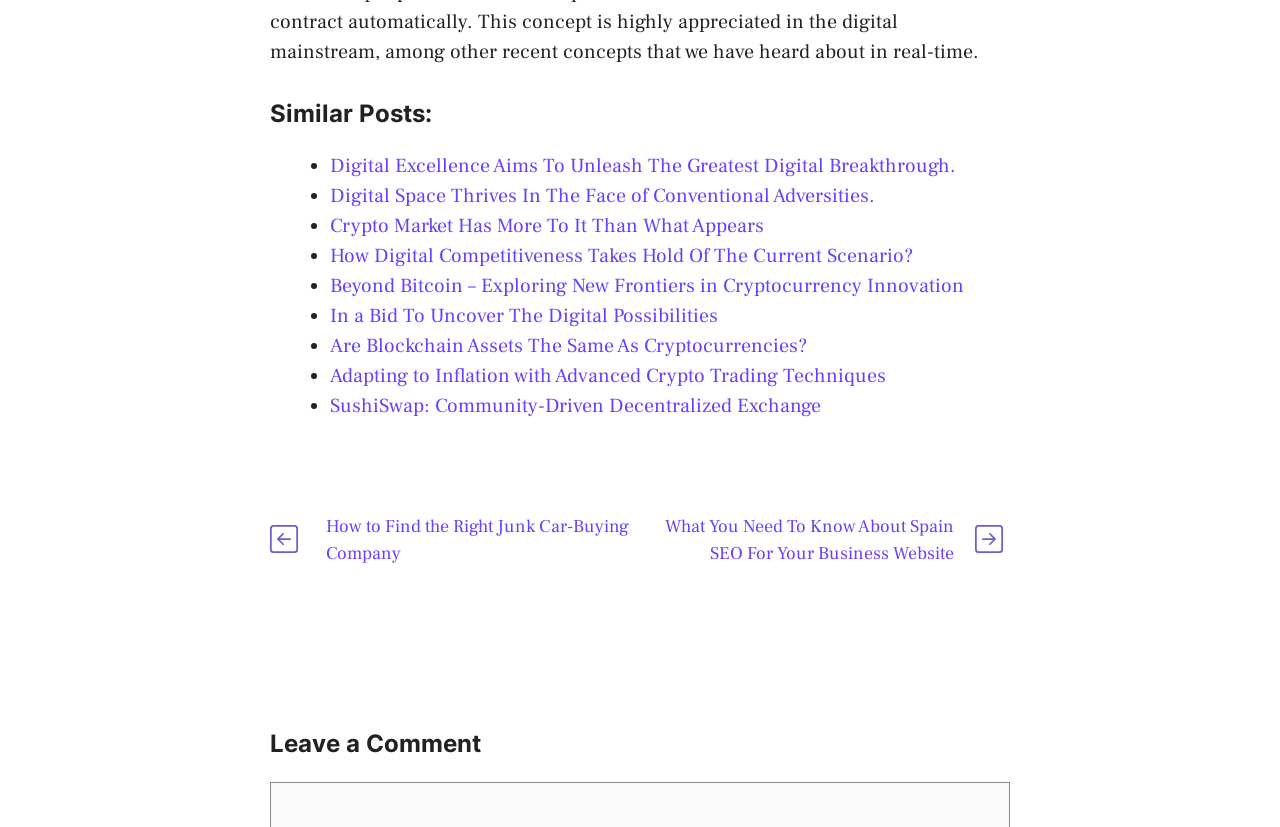Locate the bounding box coordinates of the area that needs to be clicked to fulfill the following instruction: "Click on 'What You Need To Know About Spain SEO For Your Business Website'". The coordinates should be in the format of four float numbers between 0 and 1, namely [left, top, right, bottom].

[0.519, 0.622, 0.745, 0.683]